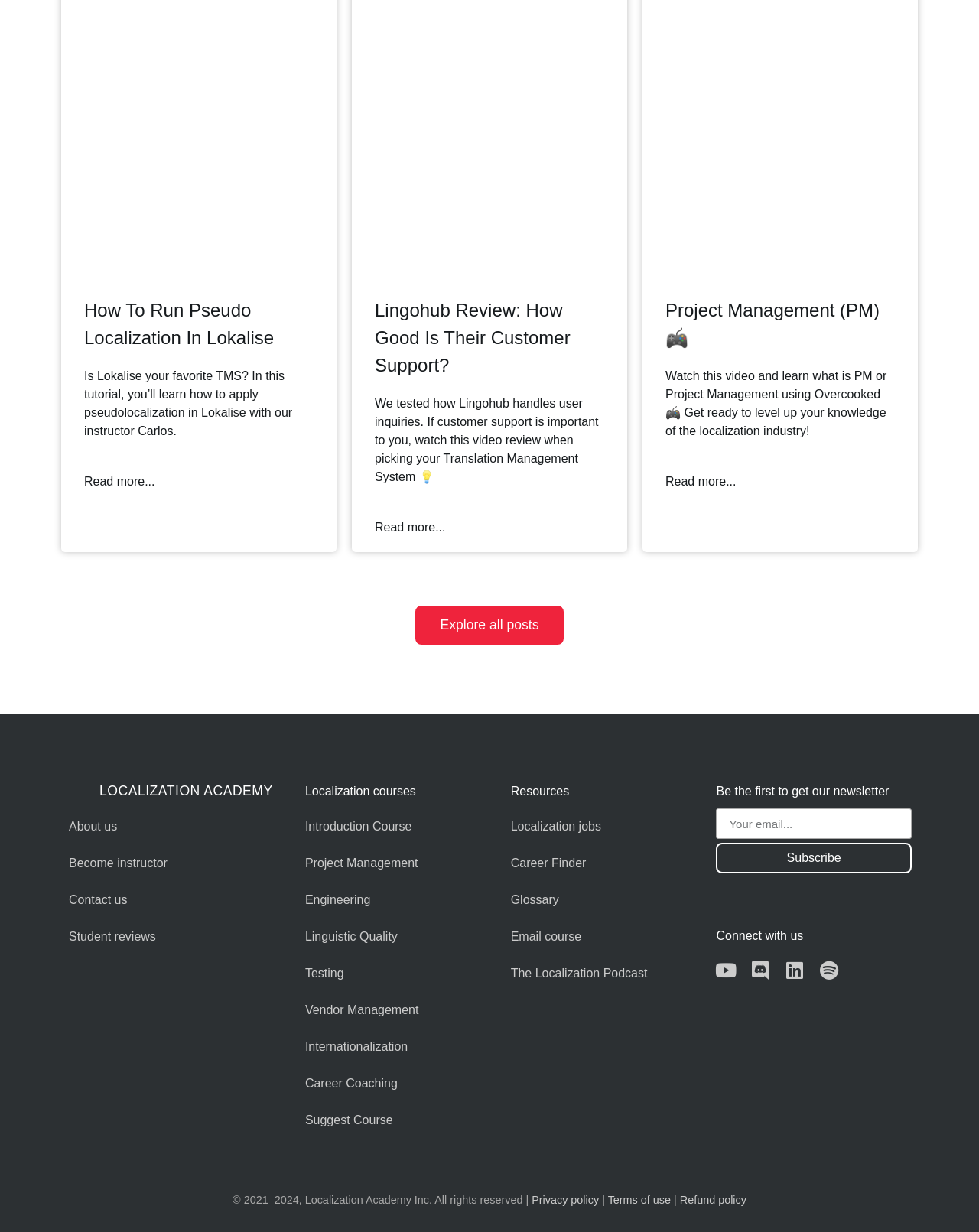Pinpoint the bounding box coordinates of the clickable element needed to complete the instruction: "Explore all posts". The coordinates should be provided as four float numbers between 0 and 1: [left, top, right, bottom].

[0.425, 0.492, 0.575, 0.524]